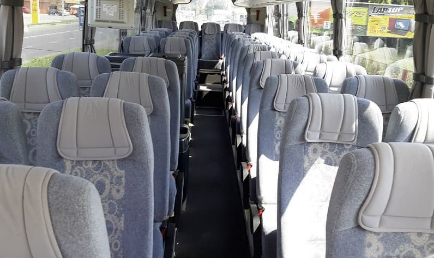Create a detailed narrative for the image.

The image features the interior of a coach or minibus, showcasing a spacious arrangement of comfortable, patterned seats that are predominantly gray with light-colored accents. The numerous seats are organized in rows on either side of a central aisle, emphasizing the vehicle's capacity for group transport. Soft, plush seat backs enhance passenger comfort, while the interior is brightened by natural light streaming in through large windows. This setting is indicative of a vehicle that could be utilized for excursions or transport services in regions like Thuringia and Gera, as suggested by the context provided. The overall ambiance reflects an inviting and practical space for traveling, whether for tourism, events, or business purposes.